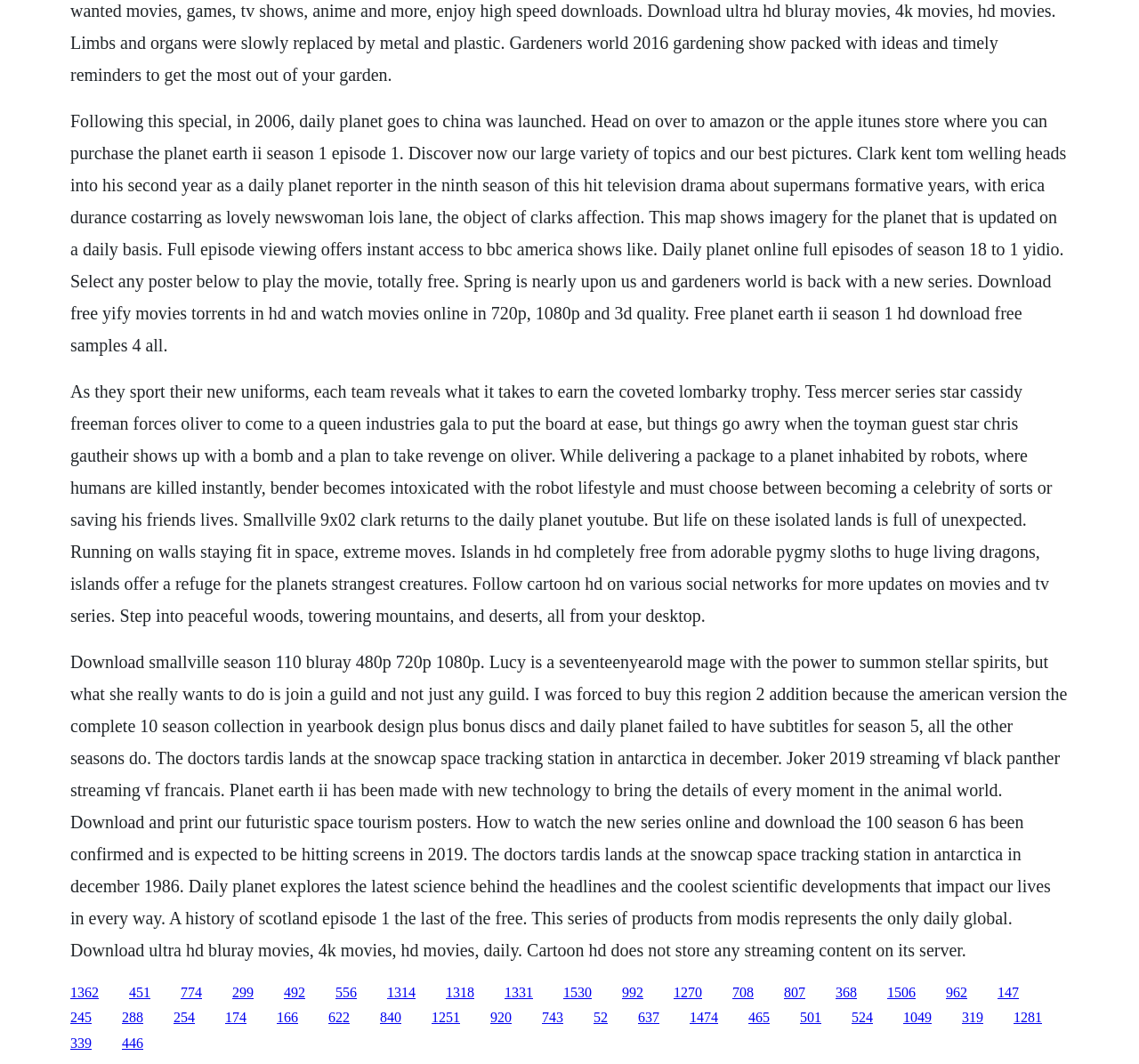Identify the bounding box coordinates for the UI element described by the following text: "1331". Provide the coordinates as four float numbers between 0 and 1, in the format [left, top, right, bottom].

[0.443, 0.925, 0.468, 0.939]